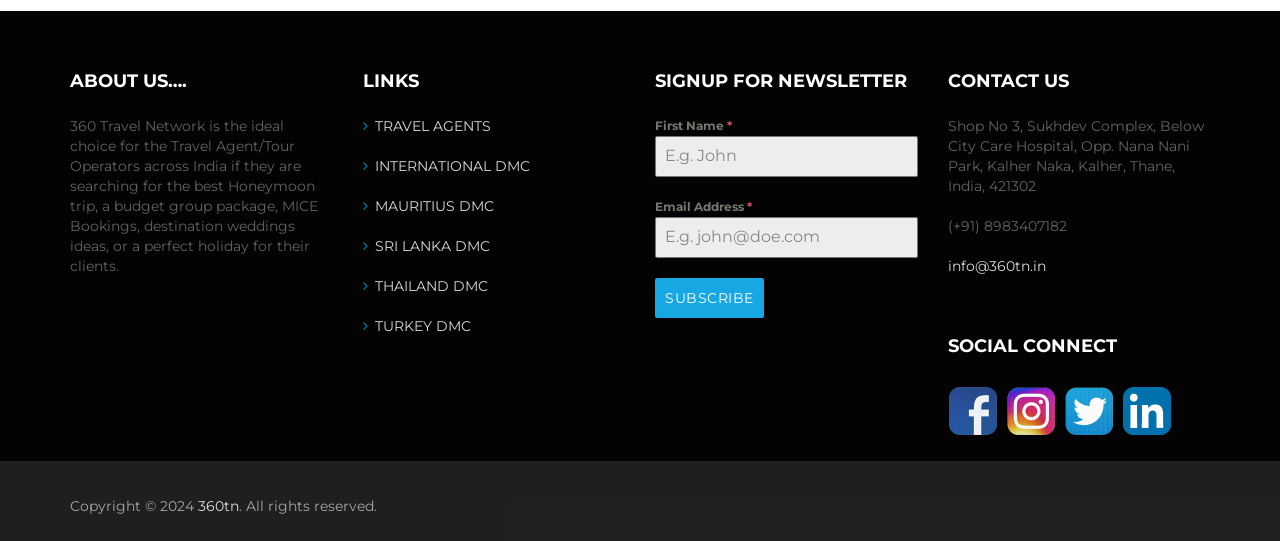Locate the bounding box coordinates of the area to click to fulfill this instruction: "Subscribe to the newsletter". The bounding box should be presented as four float numbers between 0 and 1, in the order [left, top, right, bottom].

[0.512, 0.514, 0.596, 0.589]